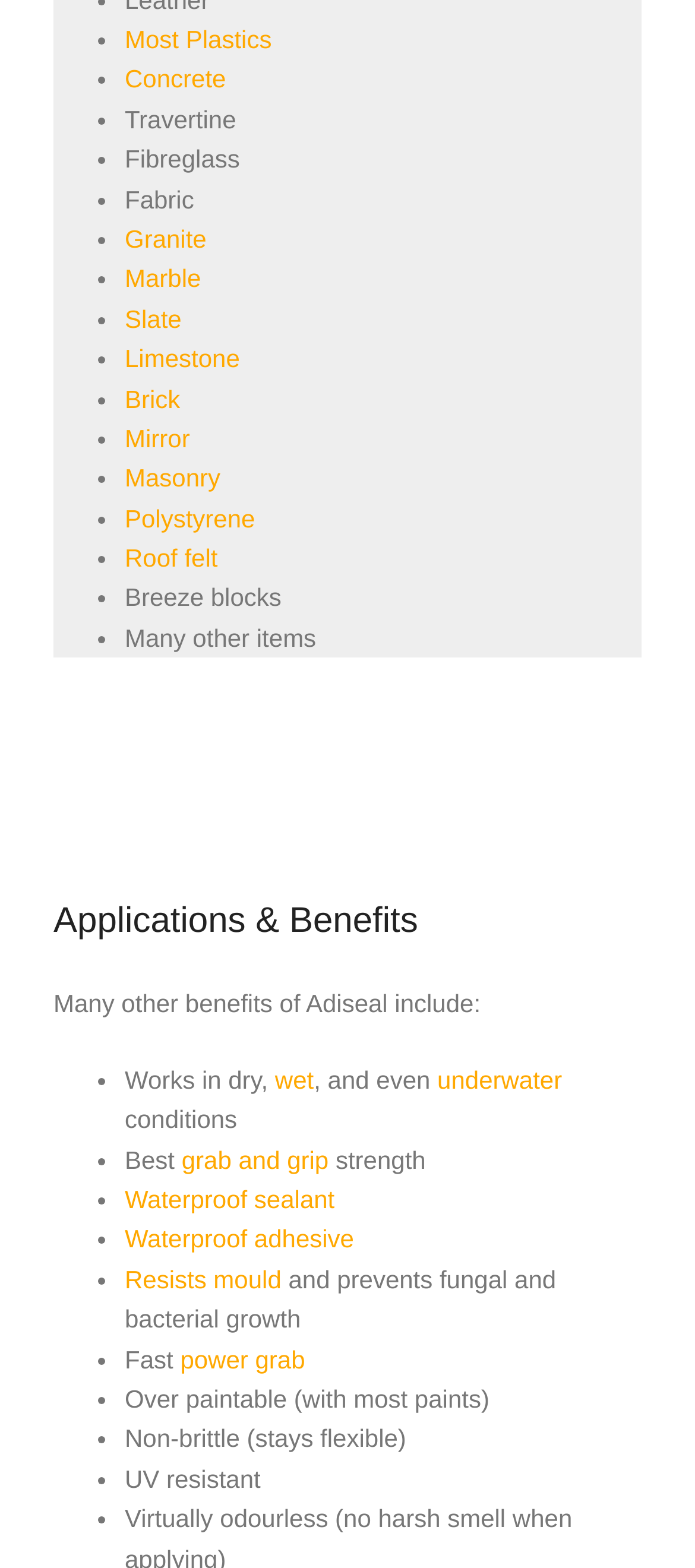How many list markers are there in the accessibility tree?
From the image, provide a succinct answer in one word or a short phrase.

24